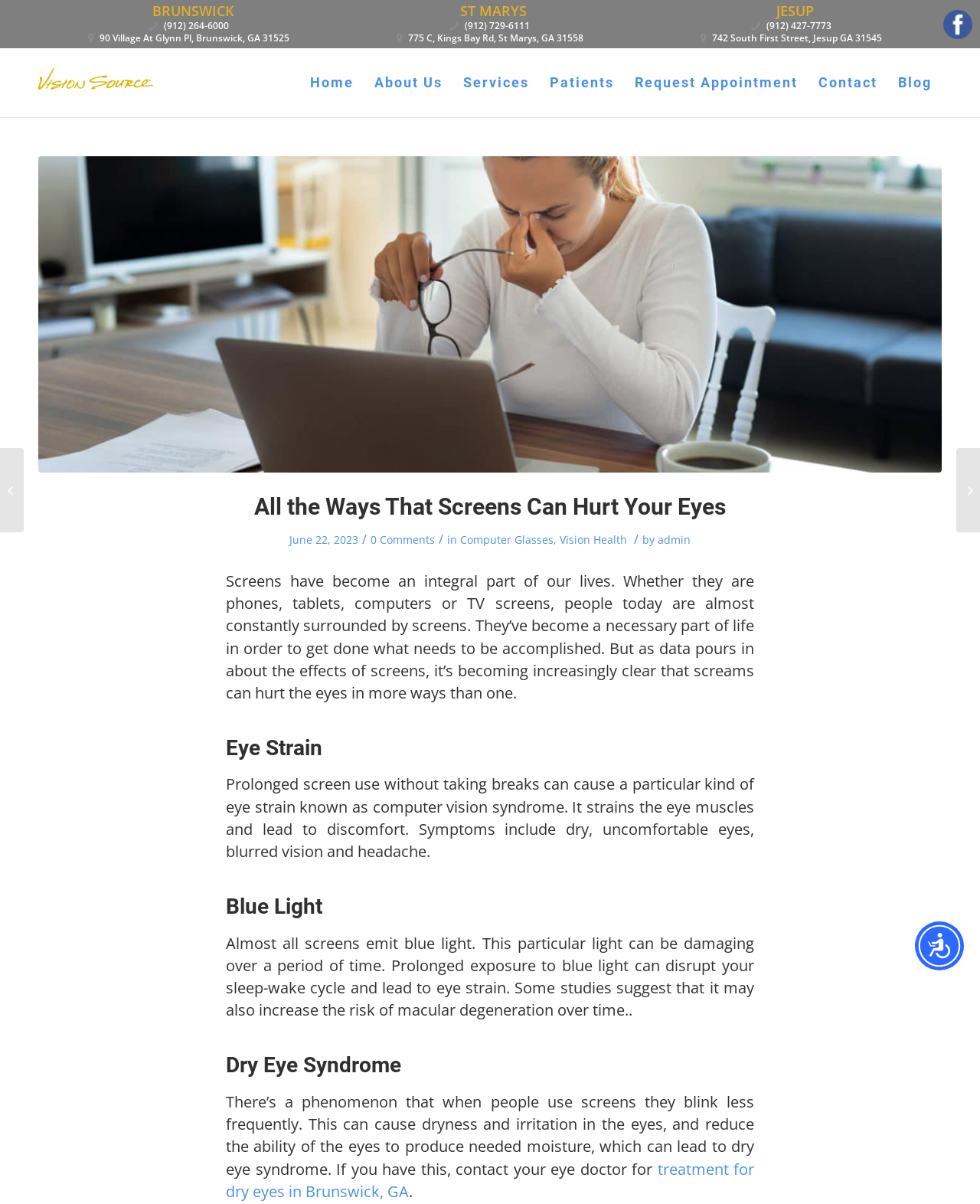Bounding box coordinates are to be given in the format (top-left x, top-left y, bottom-right x, bottom-right y). All values must be floating point numbers between 0 and 1. Provide the bounding box coordinate for the UI element described as:  (912) 264-6000

[0.152, 0.017, 0.234, 0.027]